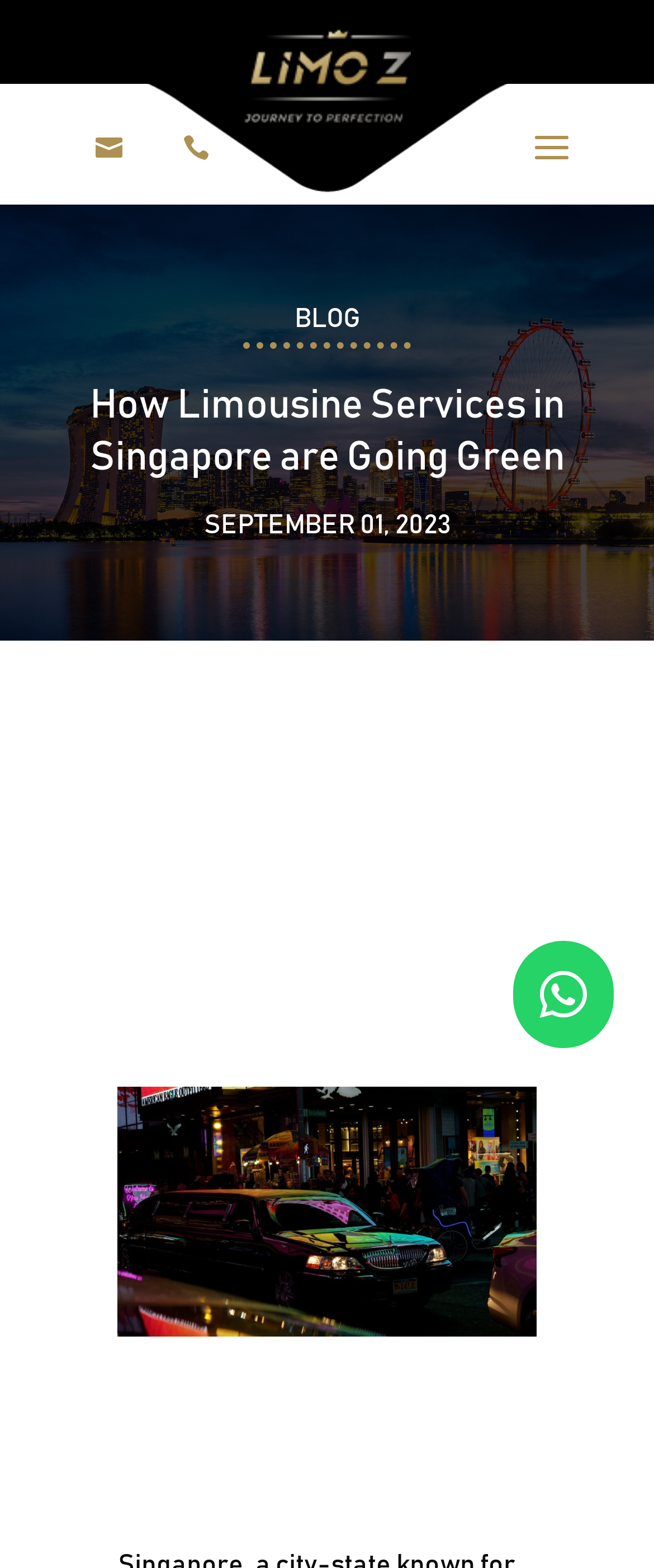Summarize the webpage with intricate details.

The webpage is about Limo-Z's efforts in making limousine services in Singapore more sustainable and environmentally friendly. At the top, there are three links, with the first one being a text link, and the other two being icon links. Below these links, there is a "BLOG" label. 

The main heading, "How Limousine Services in Singapore are Going Green", is prominently displayed in the middle of the top section of the page. Right below the heading, the date "SEPTEMBER 01, 2023" is shown. 

A large figure takes up most of the lower section of the page, containing an image related to limousine services. Within this figure, there is a small icon link at the bottom right corner.